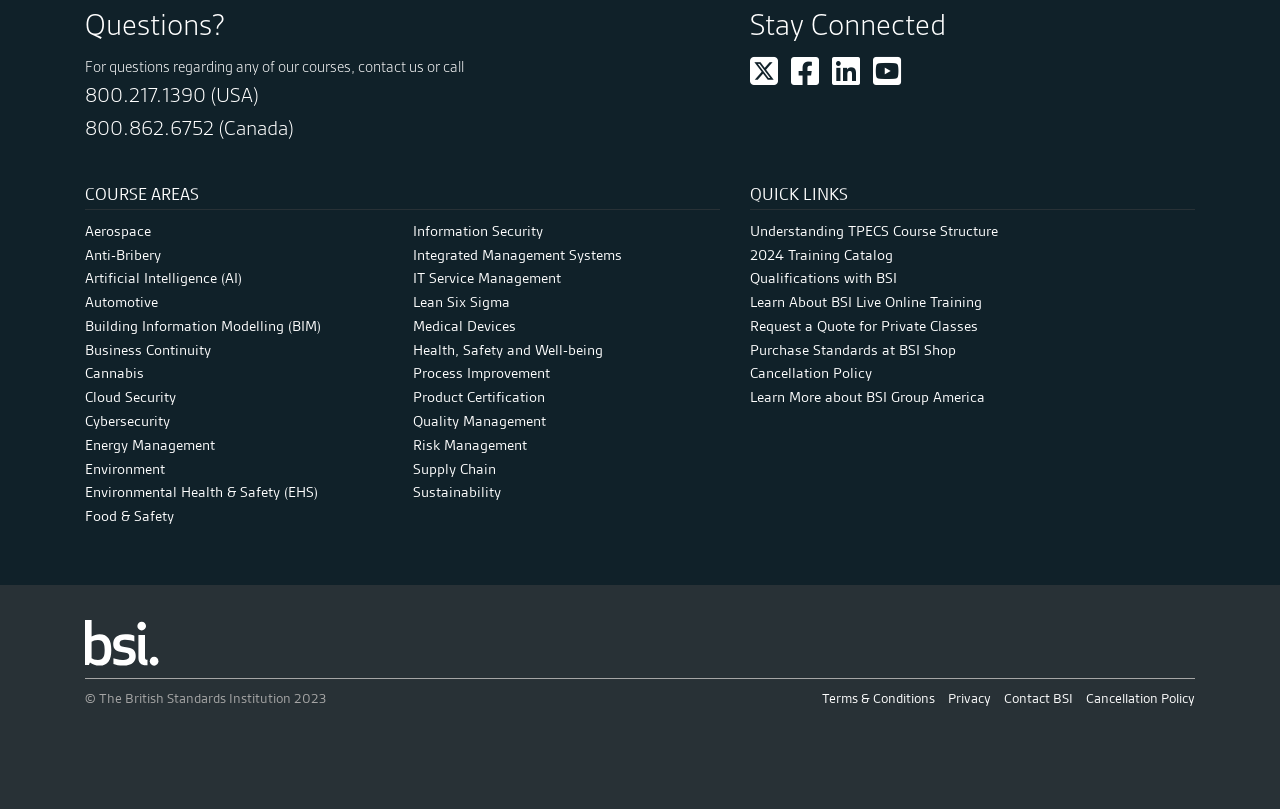Give a one-word or phrase response to the following question: How many phone numbers are listed?

2